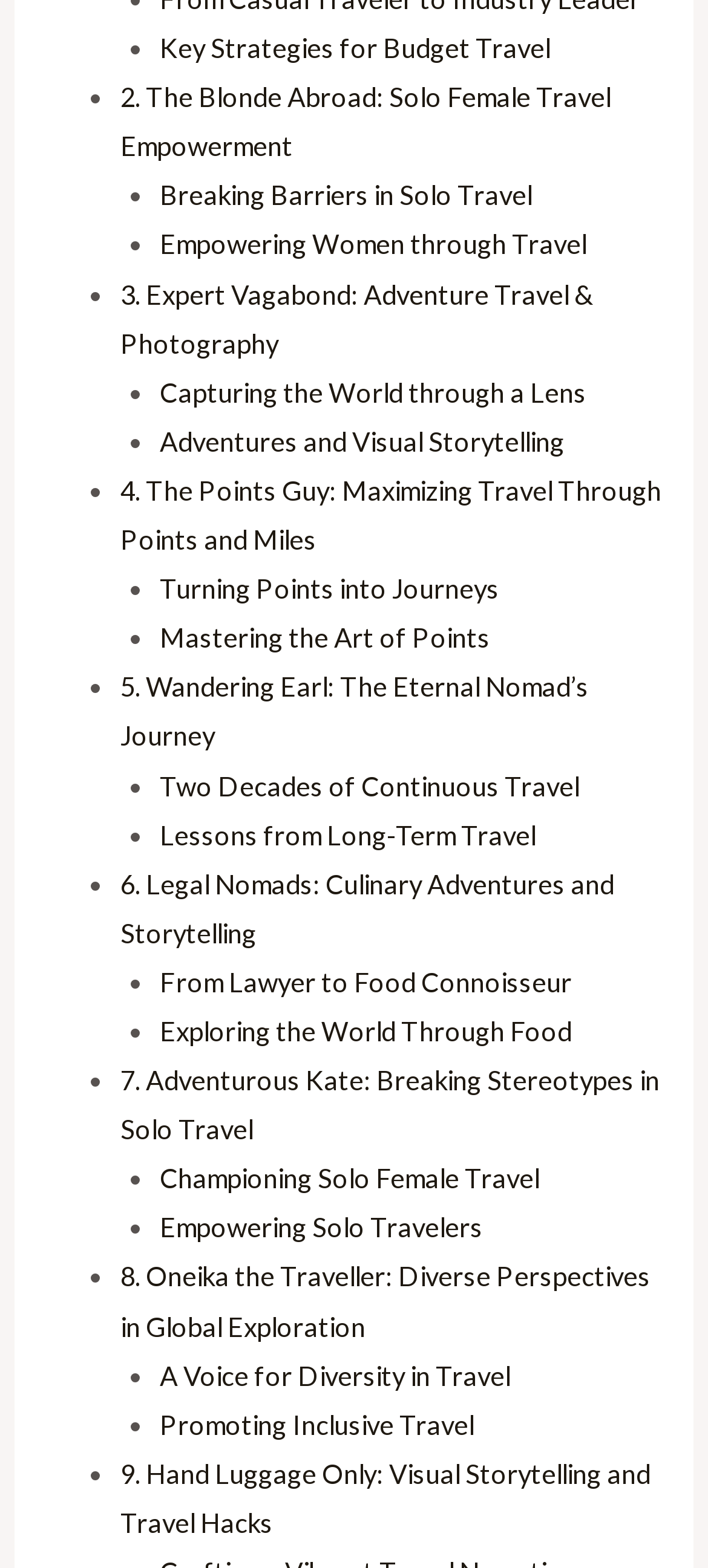Show the bounding box coordinates for the element that needs to be clicked to execute the following instruction: "Discover 'Lessons from Long-Term Travel'". Provide the coordinates in the form of four float numbers between 0 and 1, i.e., [left, top, right, bottom].

[0.226, 0.522, 0.757, 0.542]